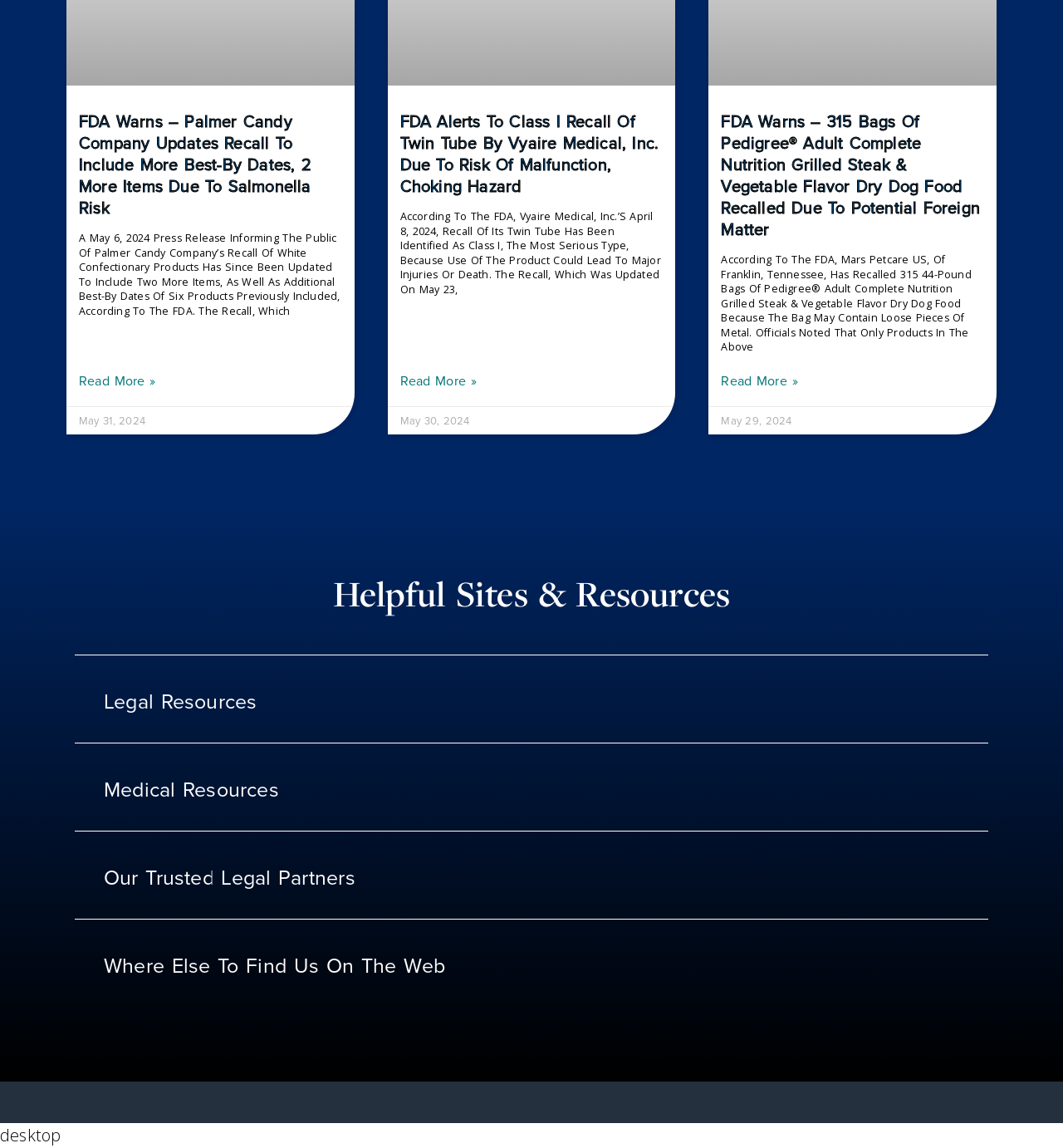What is the category of the 'Legal Resources' button?
Provide a thorough and detailed answer to the question.

I found the category by looking at the section where the 'Legal Resources' button is located, which is under the heading 'Helpful Sites & Resources'.